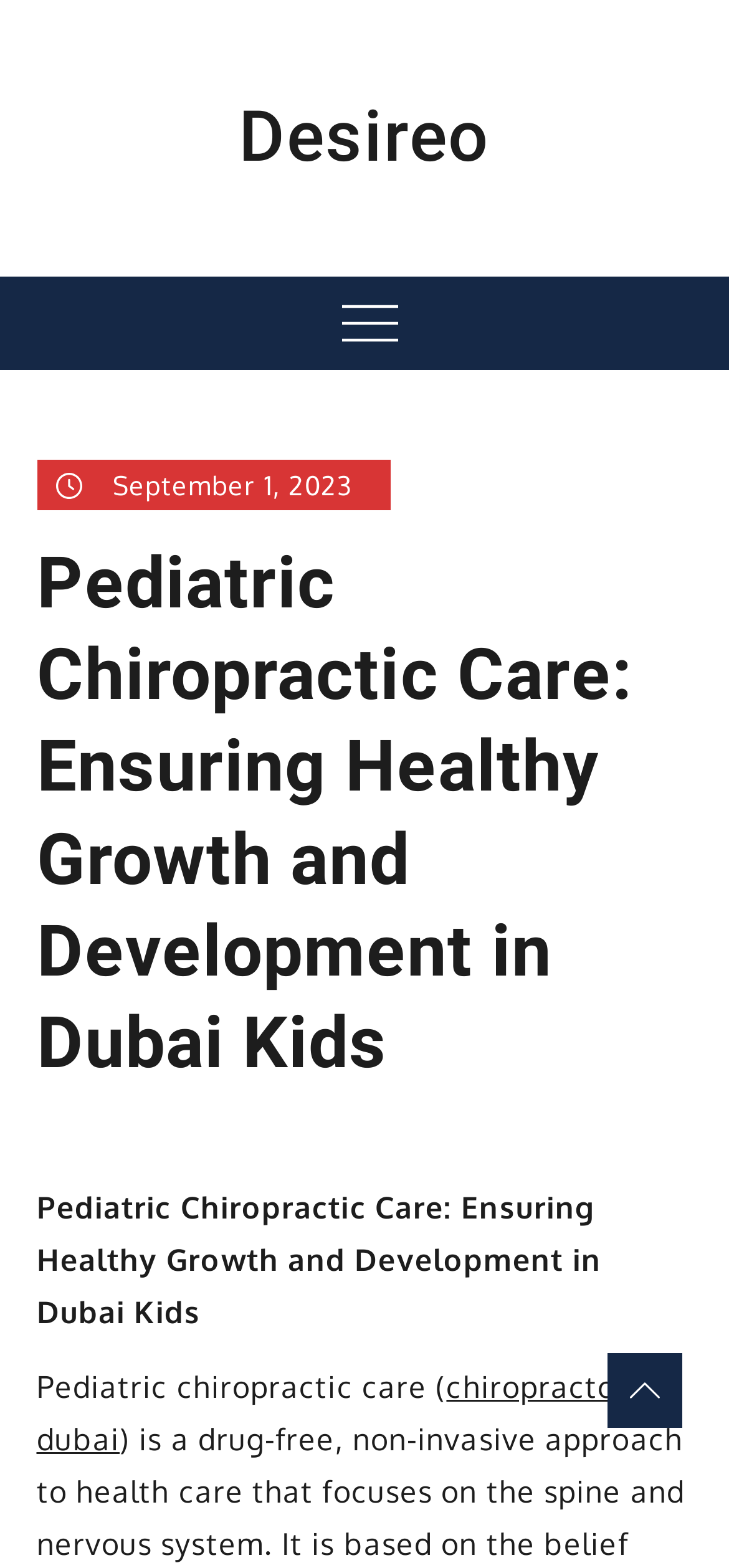What is the purpose of the button in the top-right corner?
Refer to the image and provide a thorough answer to the question.

The purpose of the button in the top-right corner can be inferred from its label 'Menu' and its expanded state being 'False'. This suggests that the button is used to toggle the menu, allowing users to access different sections of the webpage.